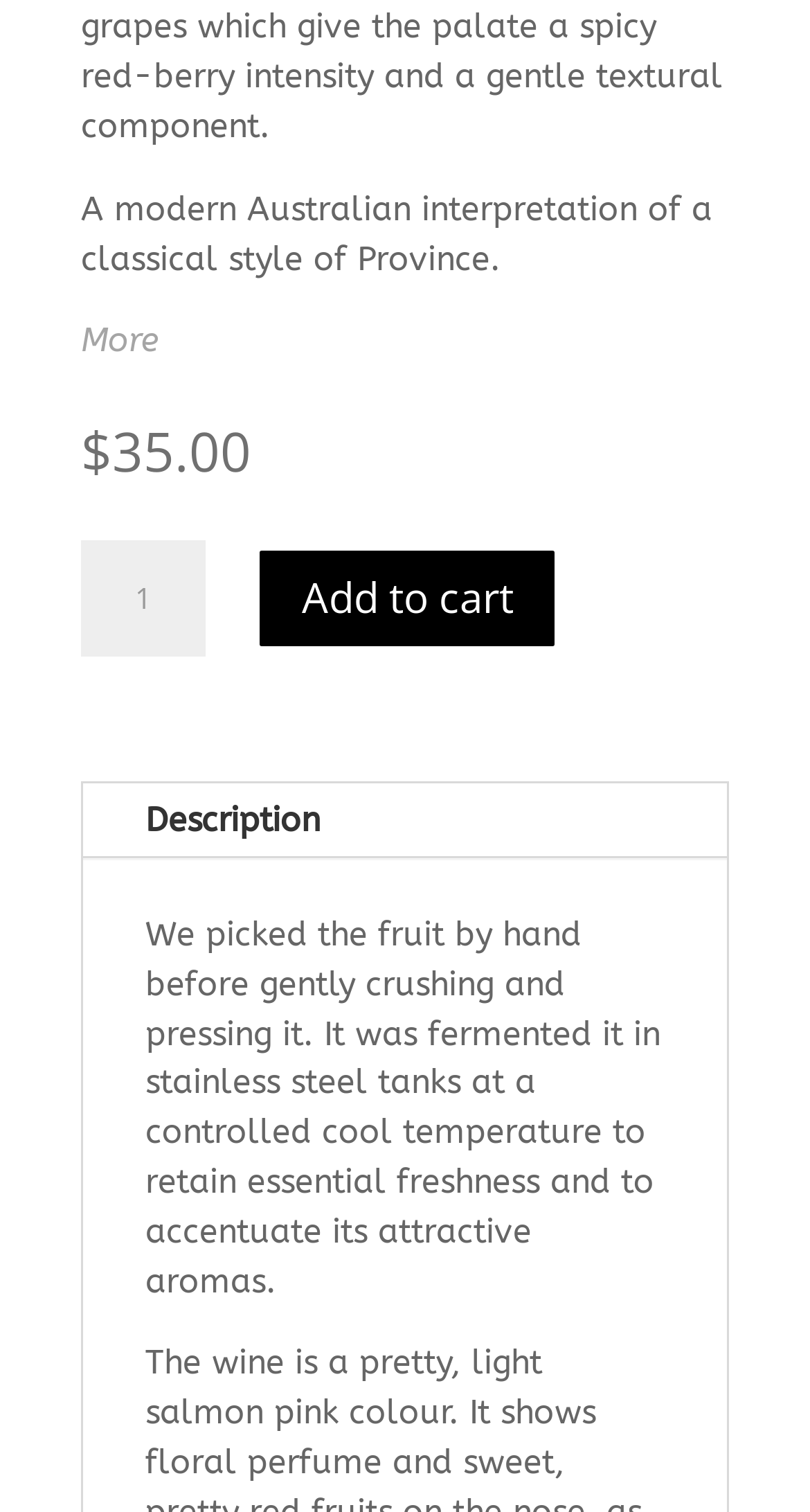Please provide a short answer using a single word or phrase for the question:
What is the wine-making process described on the webpage?

Hand-picked and fermented in stainless steel tanks